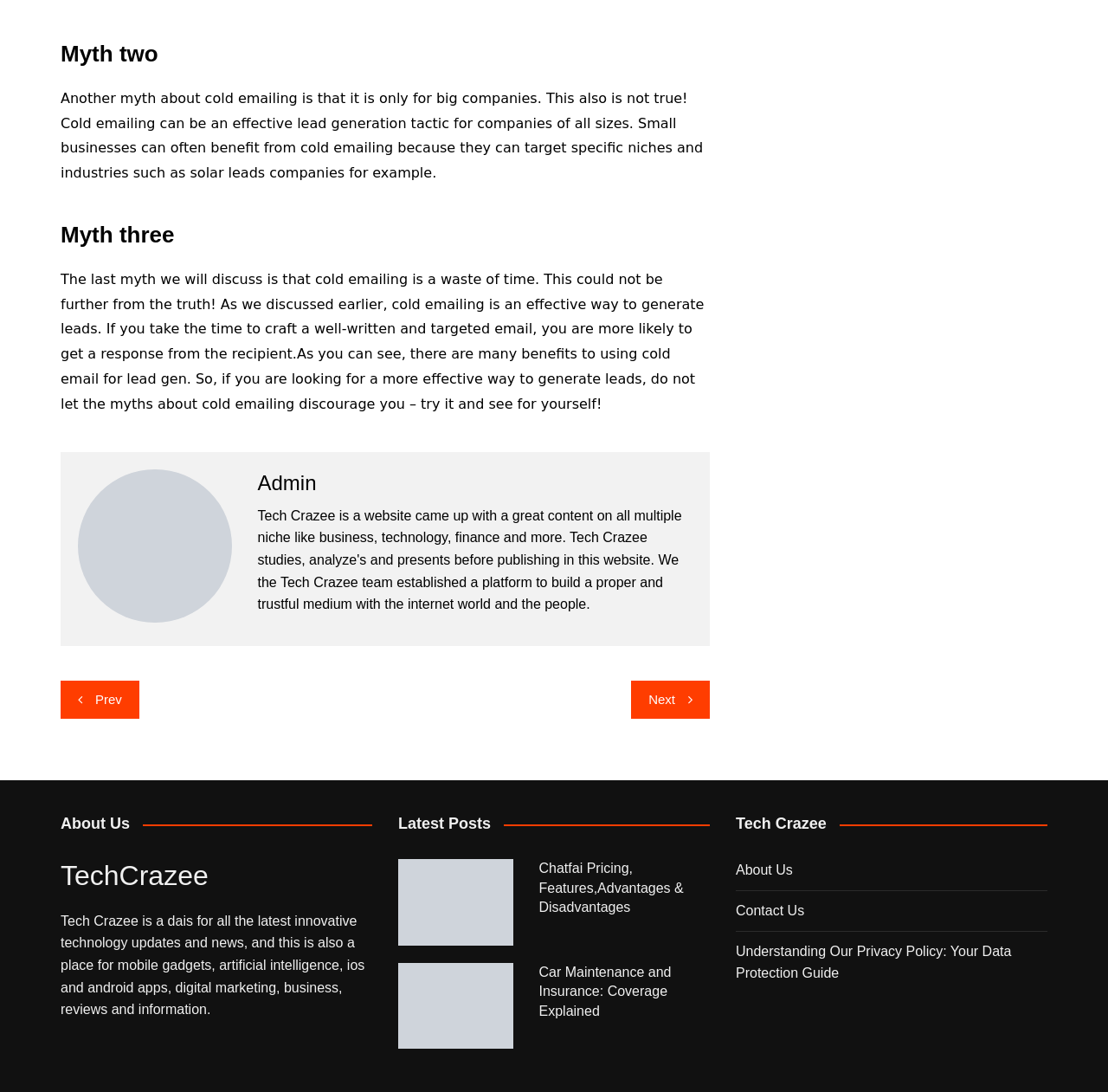What is the purpose of the website?
Based on the image, answer the question with a single word or brief phrase.

Technology updates and news